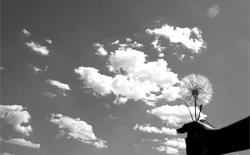What is the theme associated with the Enneagram and personal growth?
Based on the image content, provide your answer in one word or a short phrase.

Reflection and mindfulness